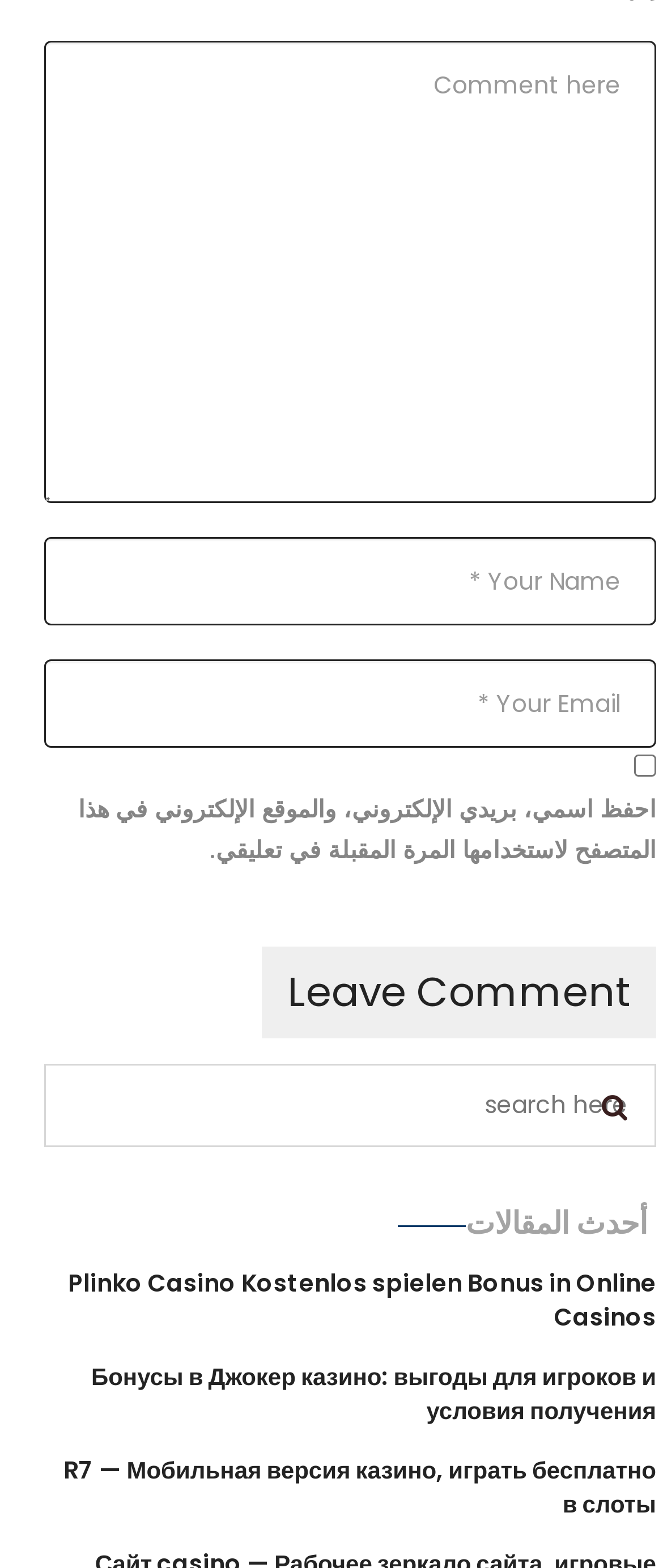Using the provided description name="email" placeholder="Your Email *", find the bounding box coordinates for the UI element. Provide the coordinates in (top-left x, top-left y, bottom-right x, bottom-right y) format, ensuring all values are between 0 and 1.

[0.067, 0.421, 0.99, 0.477]